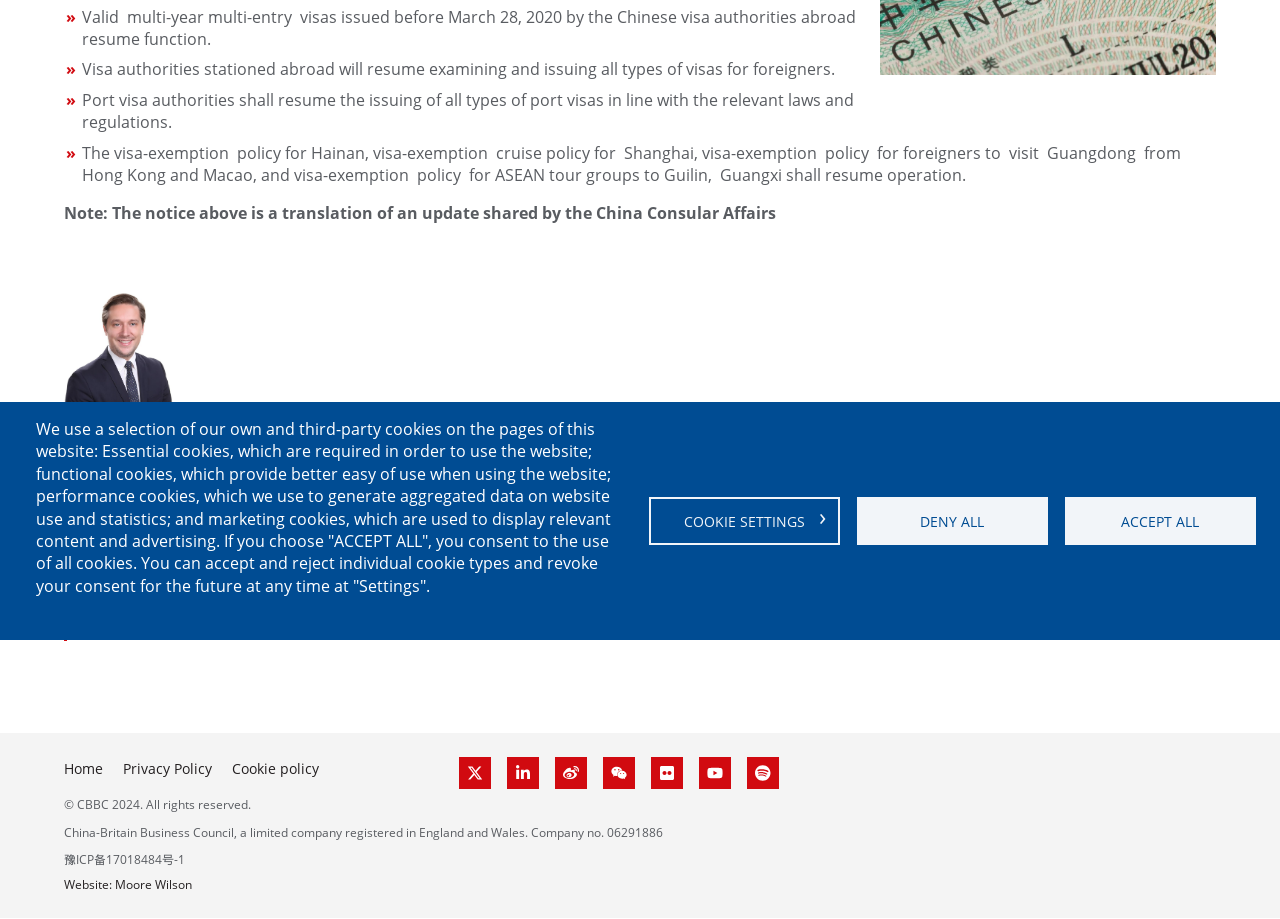Locate the bounding box coordinates of the UI element described by: "Deny all". Provide the coordinates as four float numbers between 0 and 1, formatted as [left, top, right, bottom].

[0.669, 0.541, 0.818, 0.593]